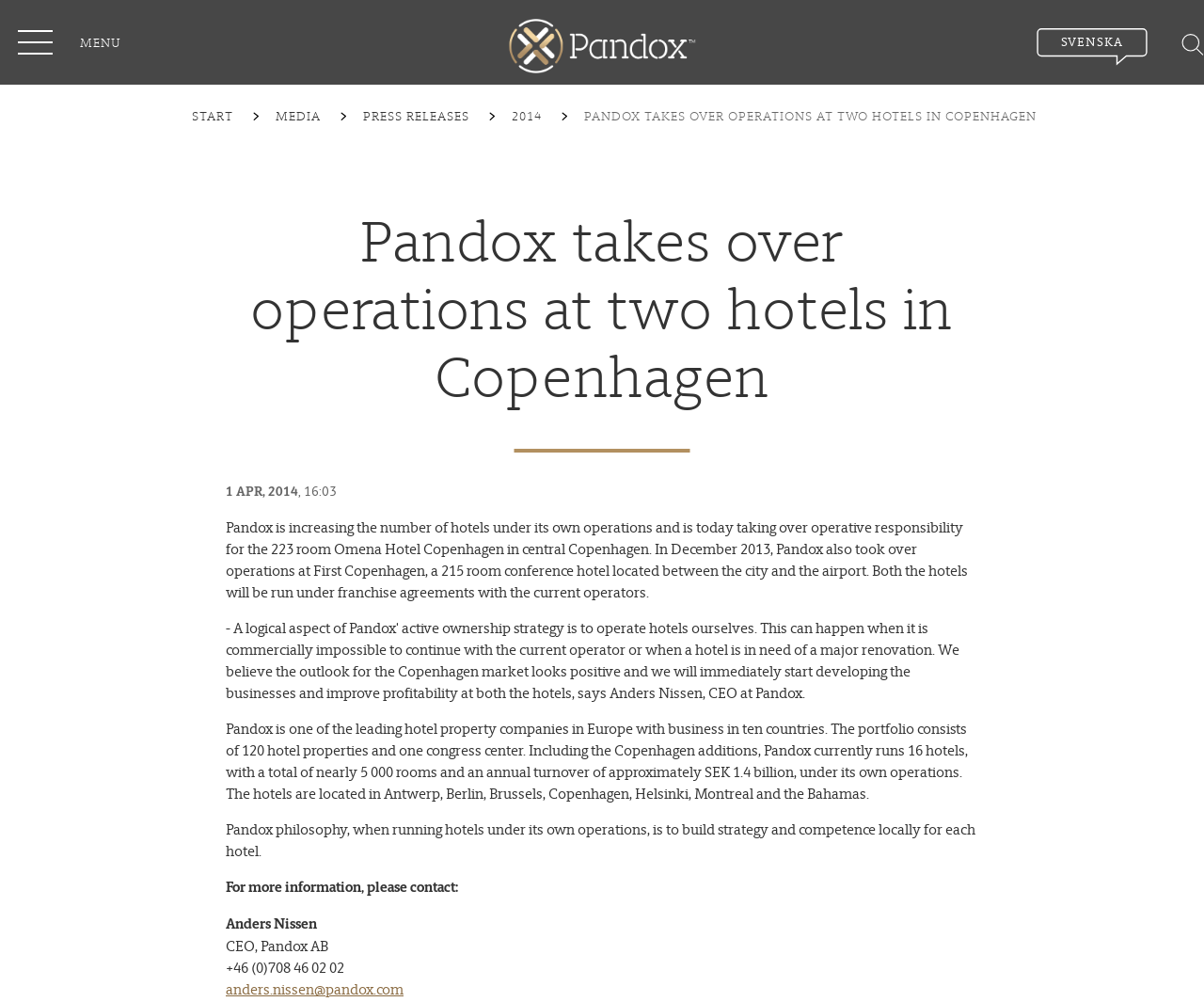What is the date of the press release?
Make sure to answer the question with a detailed and comprehensive explanation.

The text shows the date and time of the press release, '1 APR, 2014, 16:03'.